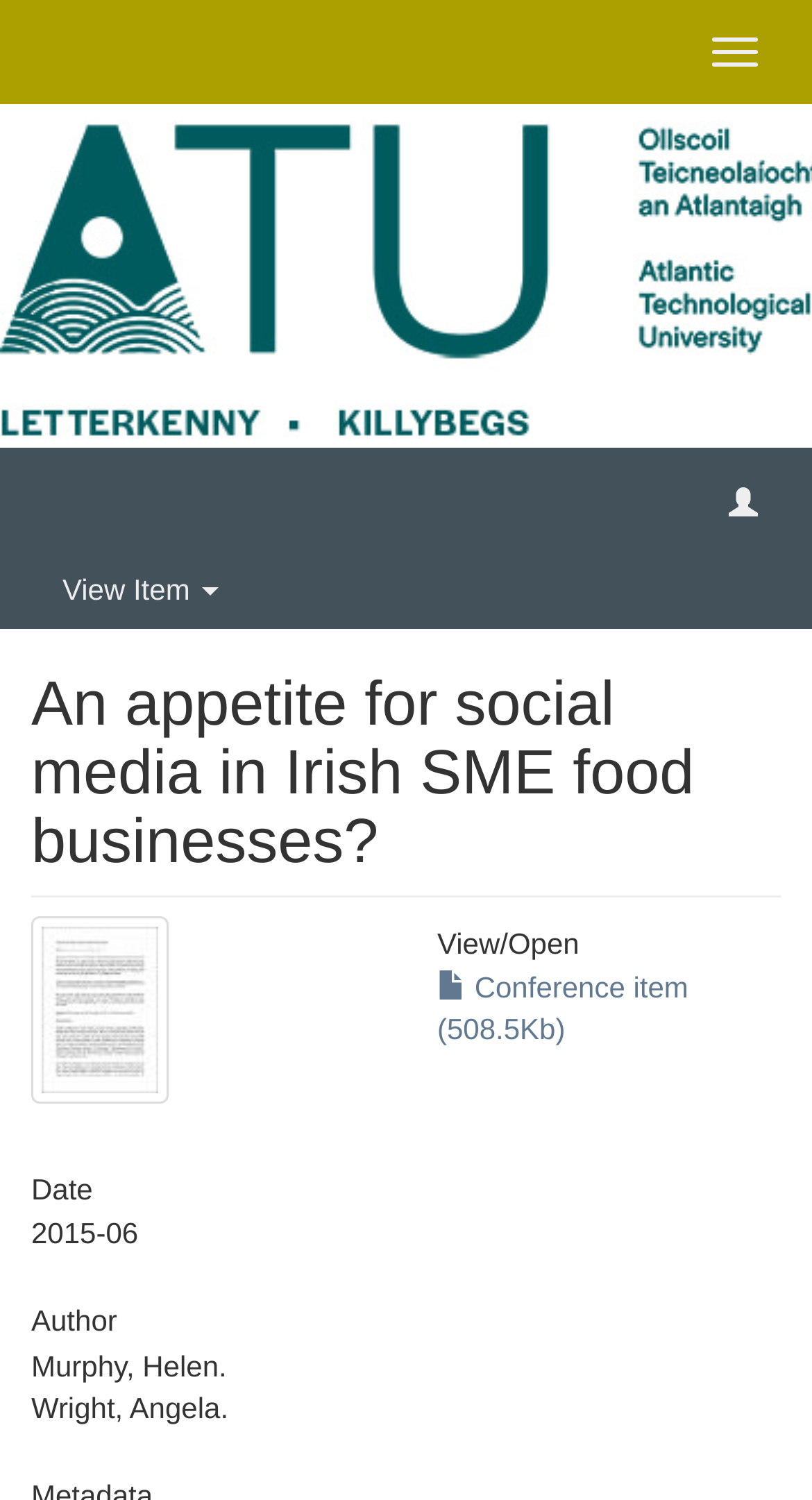How many authors are mentioned on the page?
Please elaborate on the answer to the question with detailed information.

I looked for heading elements with the text 'Author' and found two static text elements with the values 'Murphy, Helen.' and 'Wright, Angela.' below it, indicating two authors mentioned on the page.